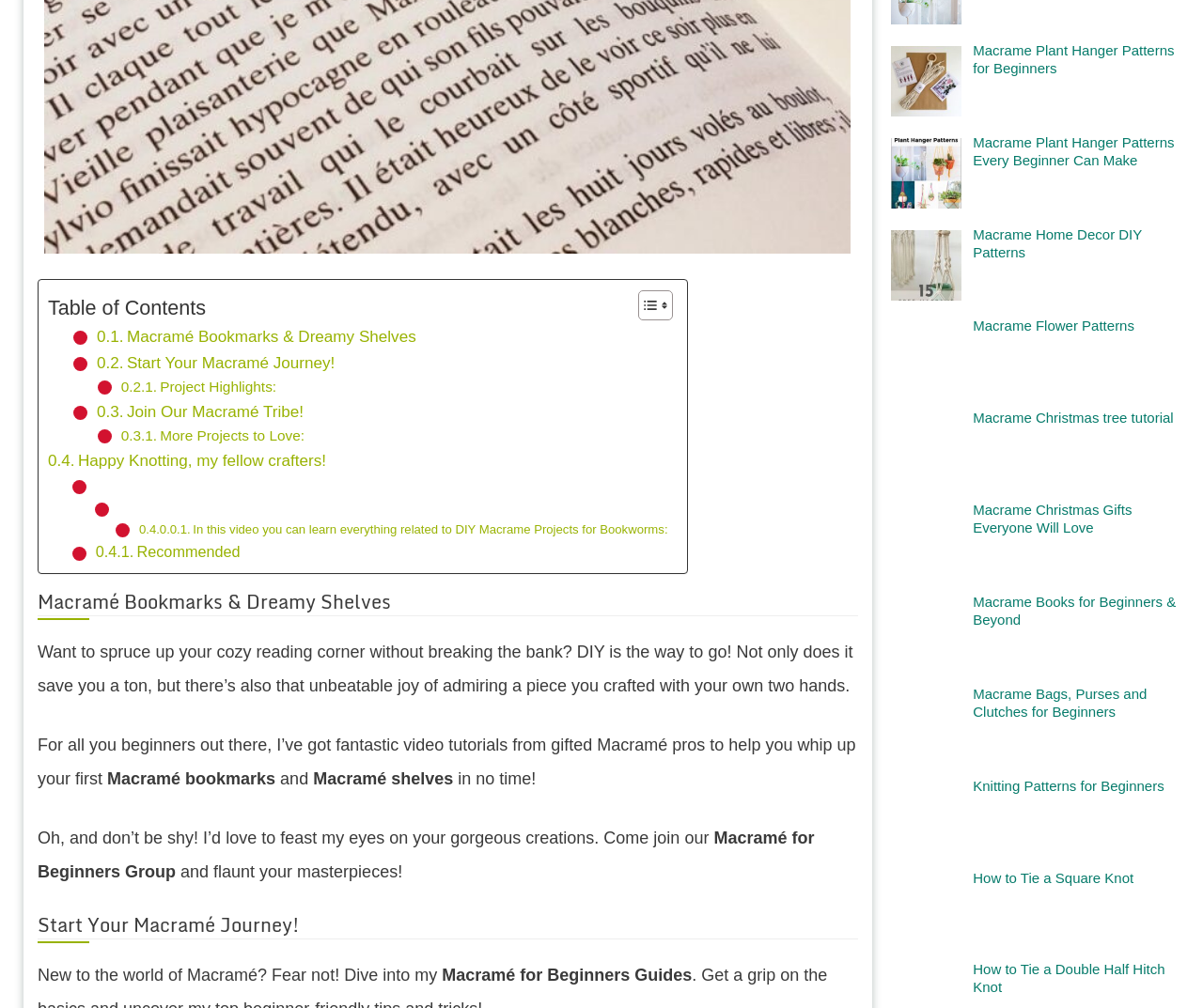Specify the bounding box coordinates of the element's area that should be clicked to execute the given instruction: "Learn DIY Macrame Projects for Bookworms". The coordinates should be four float numbers between 0 and 1, i.e., [left, top, right, bottom].

[0.116, 0.516, 0.555, 0.535]